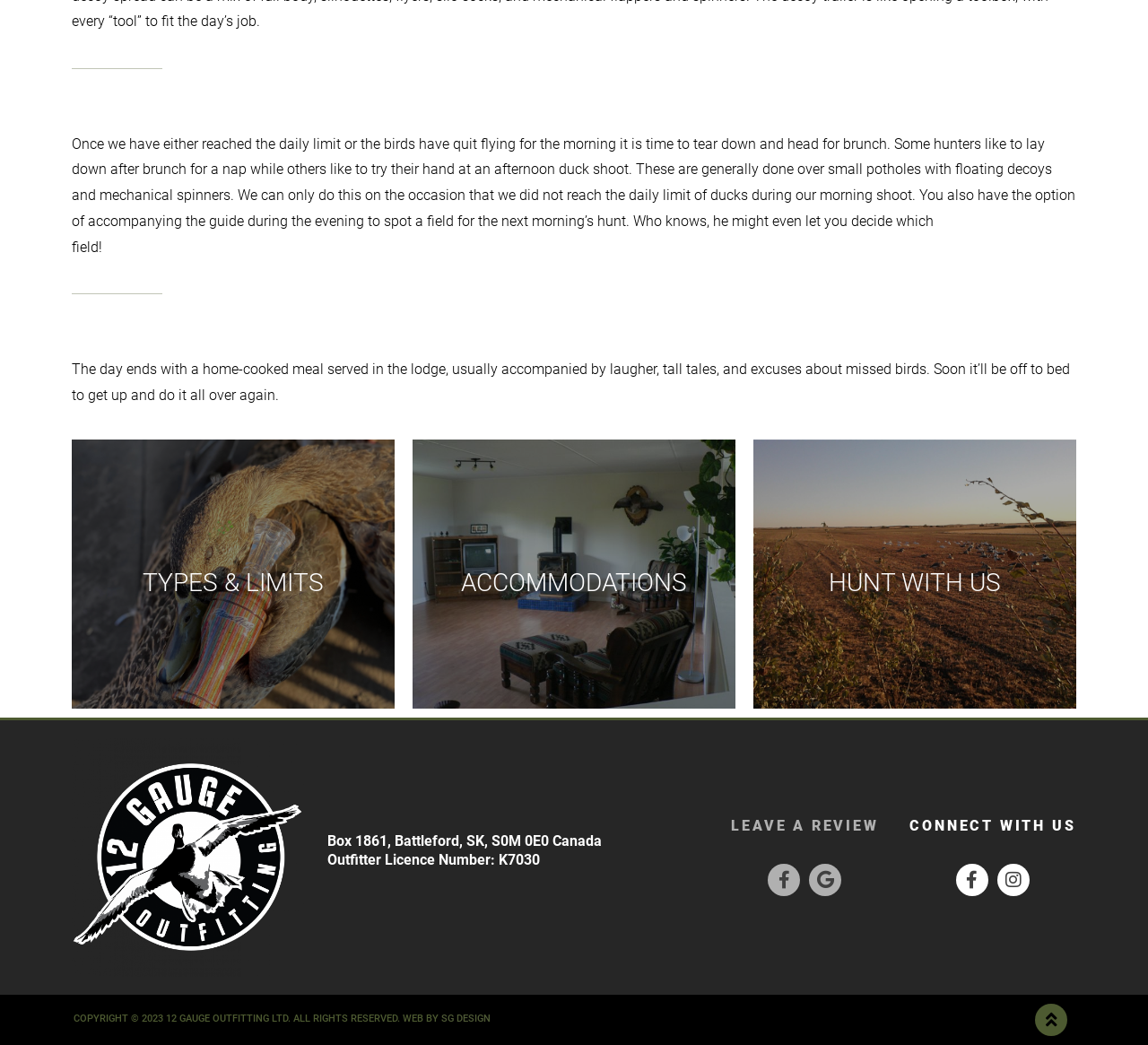Find the bounding box coordinates of the element to click in order to complete the given instruction: "Read about types and limits."

[0.152, 0.547, 0.255, 0.589]